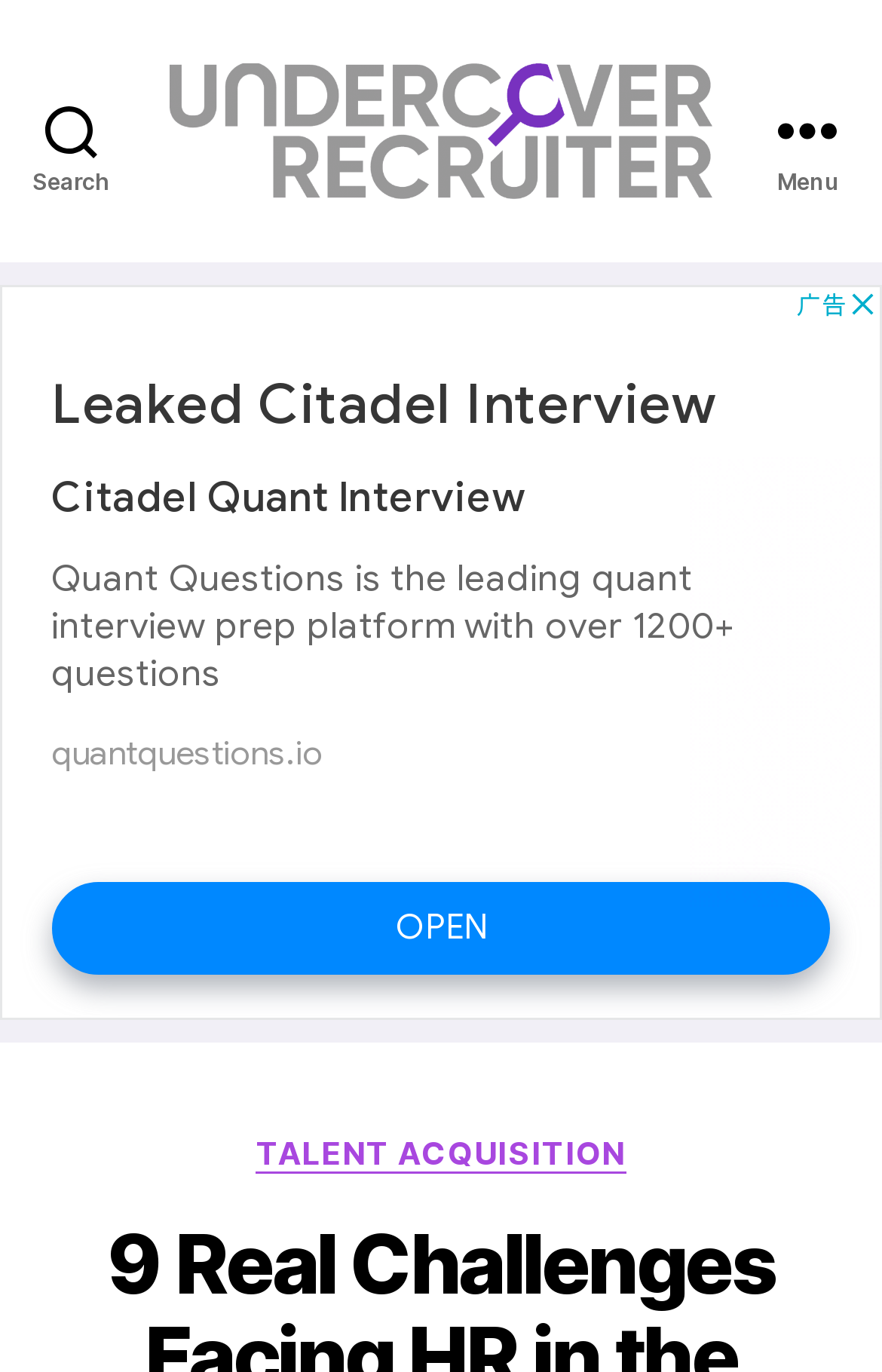Is the search button expanded?
Answer the question with detailed information derived from the image.

I checked the 'expanded' property of the 'Search' button element and found it to be 'False', which means the search button is not expanded.